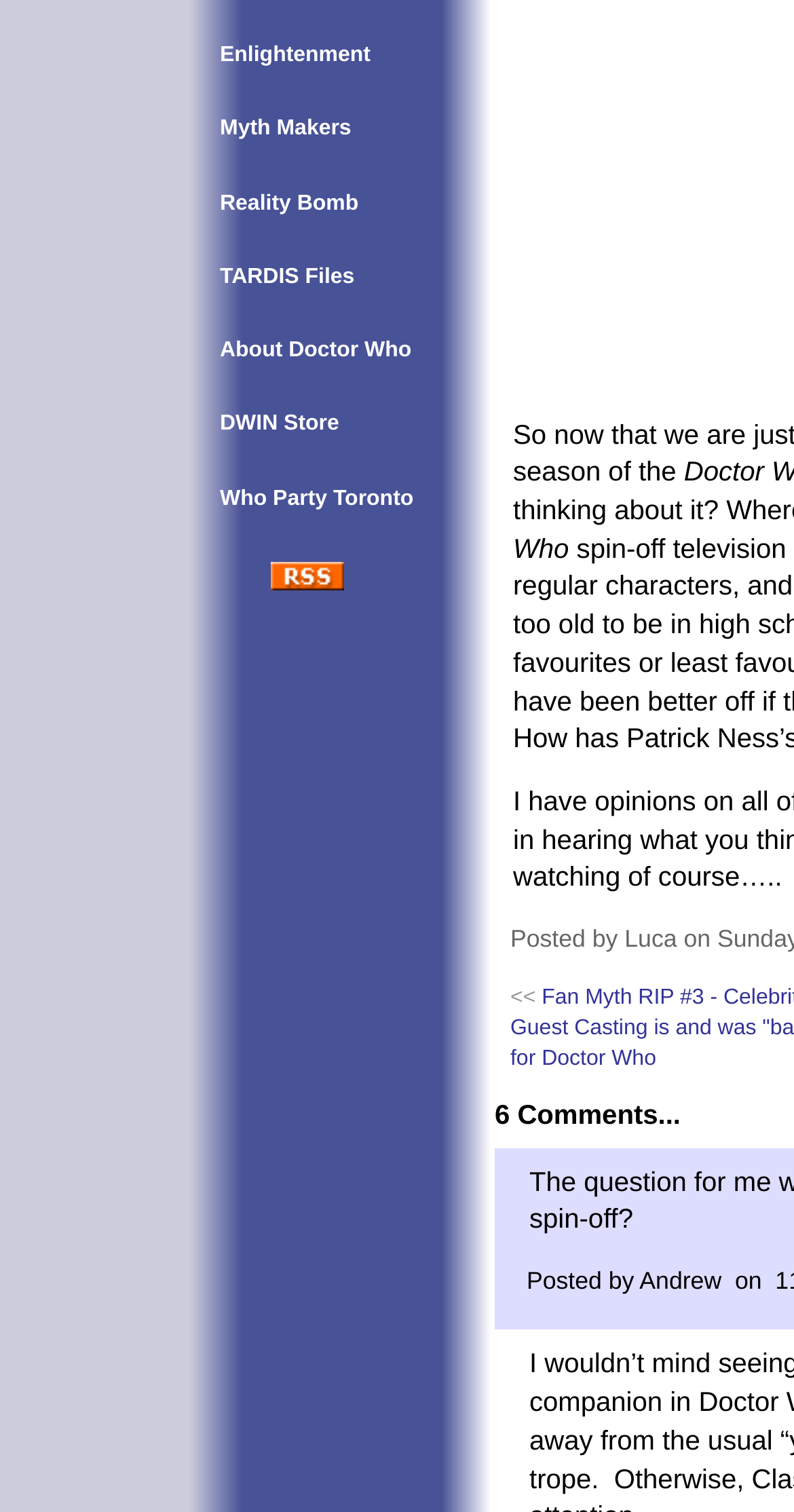Predict the bounding box of the UI element based on the description: "Who Party Toronto". The coordinates should be four float numbers between 0 and 1, formatted as [left, top, right, bottom].

[0.277, 0.321, 0.521, 0.338]